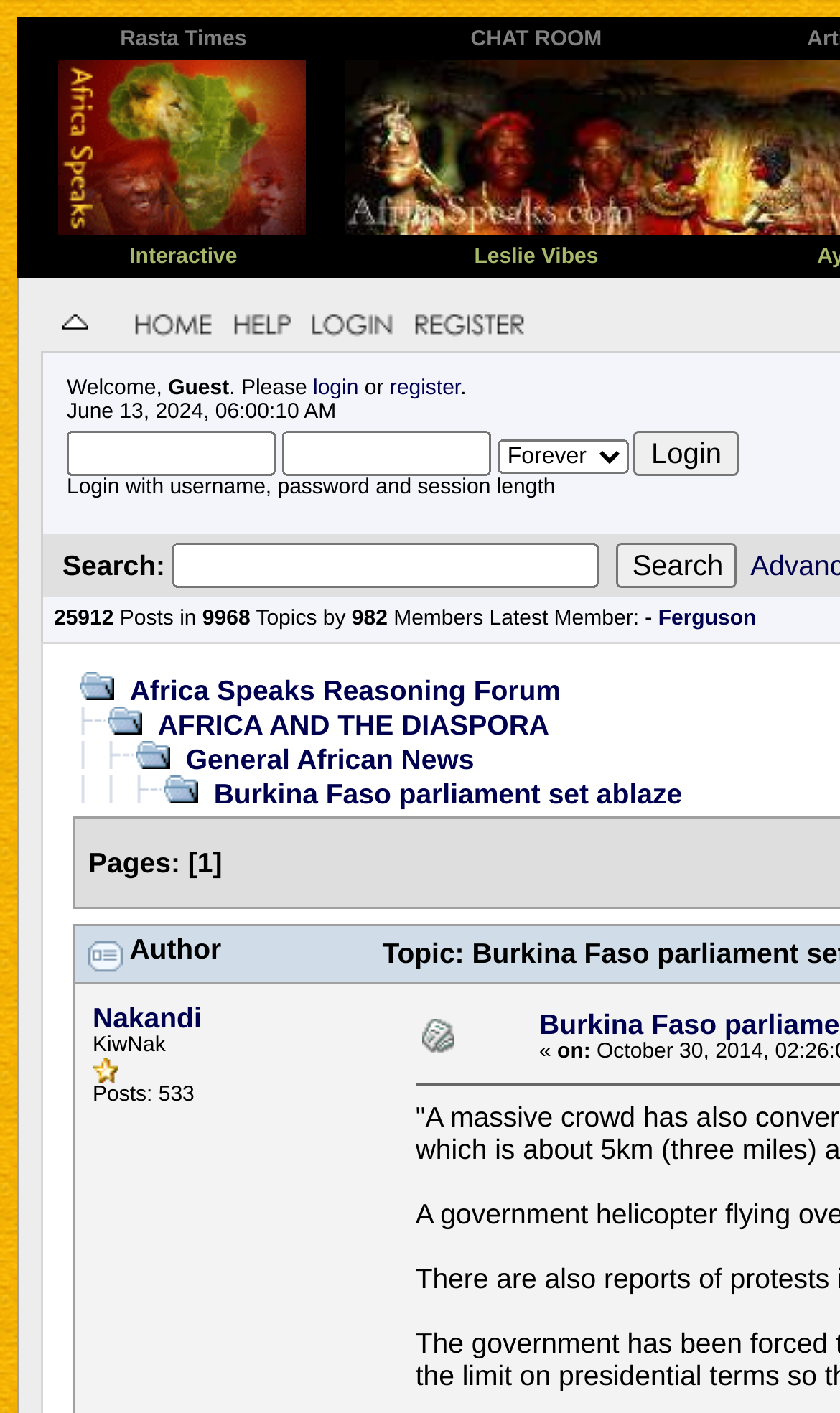Please provide the bounding box coordinates for the element that needs to be clicked to perform the instruction: "Click on the 'Login' button". The coordinates must consist of four float numbers between 0 and 1, formatted as [left, top, right, bottom].

[0.755, 0.305, 0.879, 0.337]